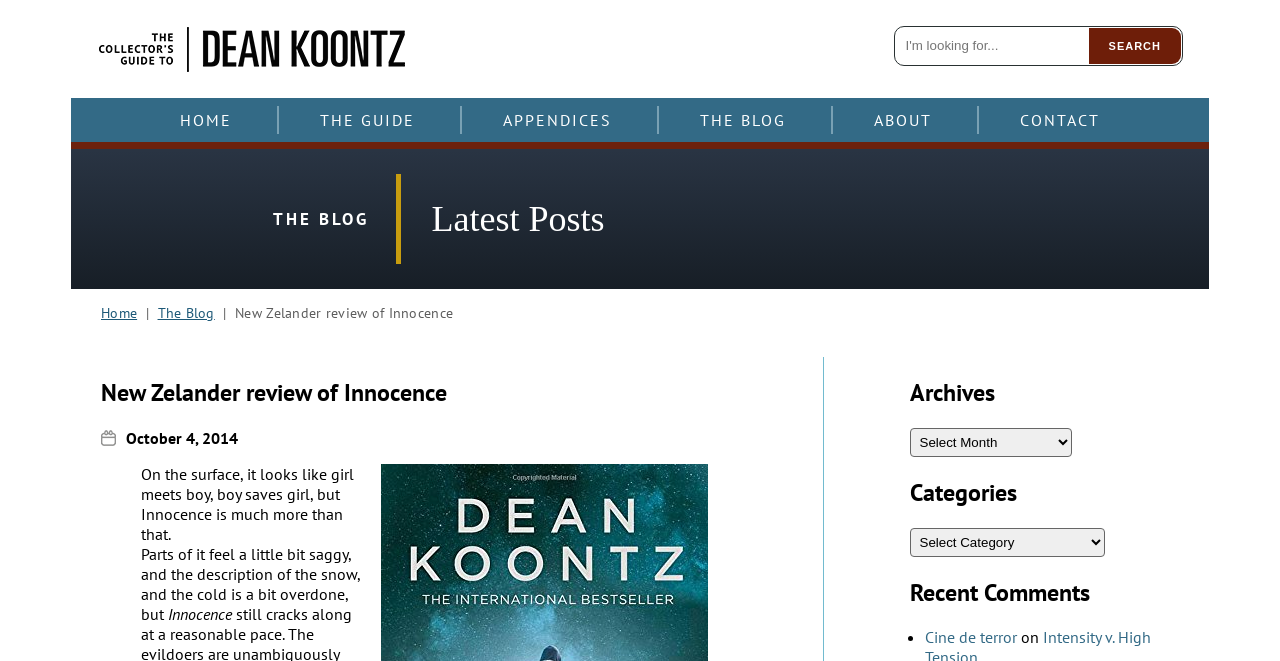Identify the bounding box coordinates of the section to be clicked to complete the task described by the following instruction: "read the latest posts". The coordinates should be four float numbers between 0 and 1, formatted as [left, top, right, bottom].

[0.337, 0.301, 0.88, 0.362]